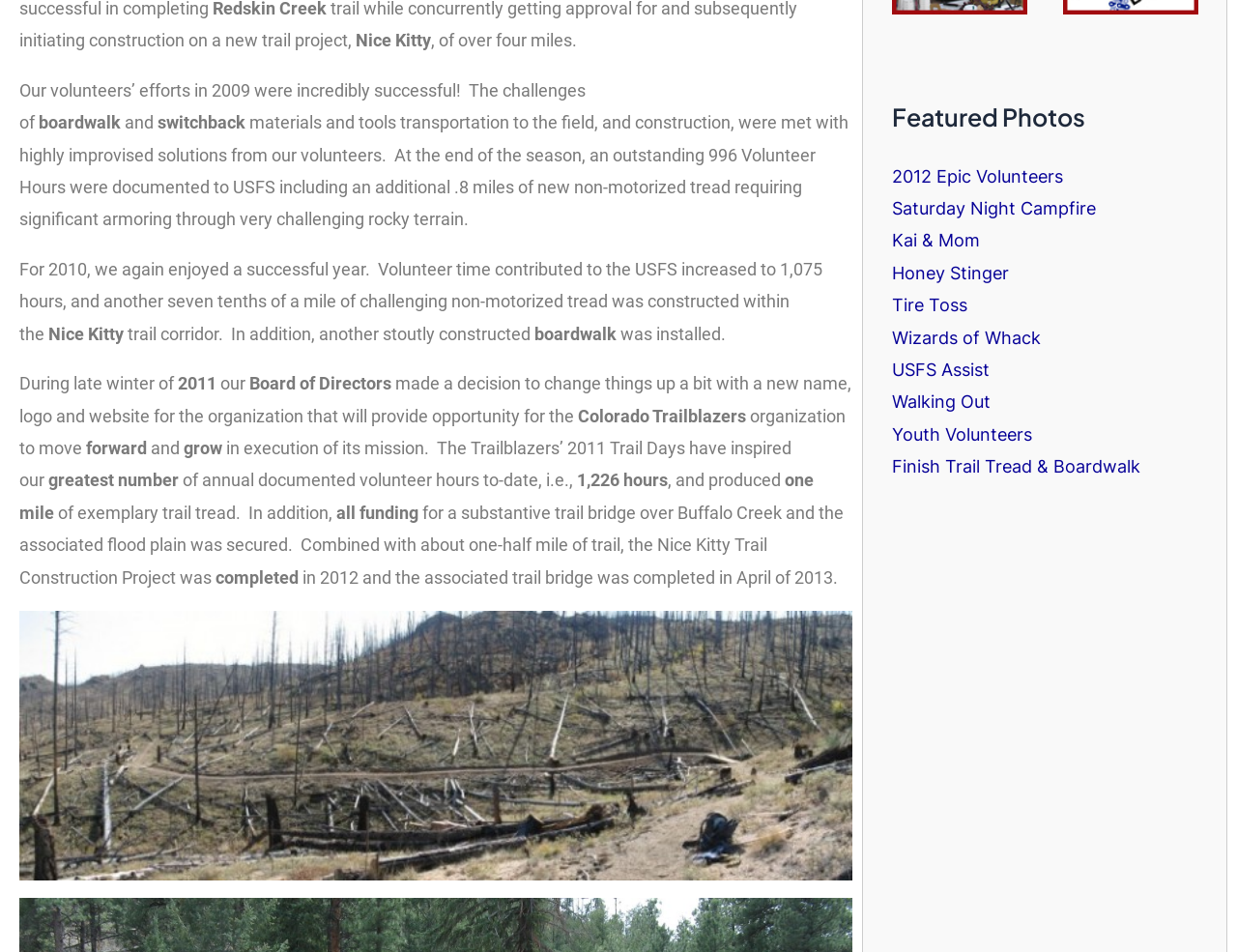Using the webpage screenshot and the element description USFS Assist, determine the bounding box coordinates. Specify the coordinates in the format (top-left x, top-left y, bottom-right x, bottom-right y) with values ranging from 0 to 1.

[0.721, 0.378, 0.8, 0.399]